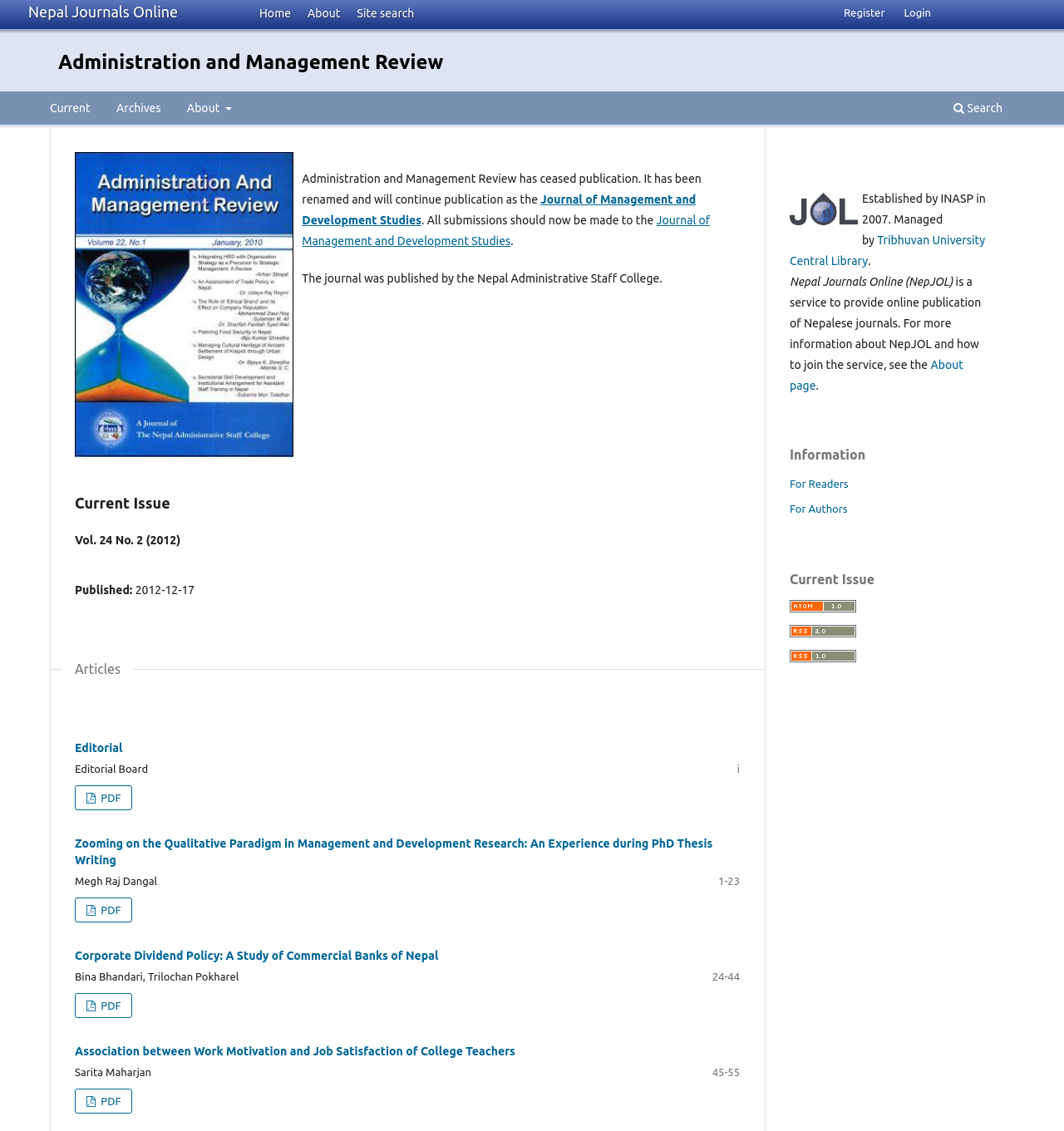Based on the image, please respond to the question with as much detail as possible:
What is the name of the organization that established Nepal Journals Online?

The name of the organization that established Nepal Journals Online can be found in the 'Sidebar' section, which states 'Established by INASP in 2007'.